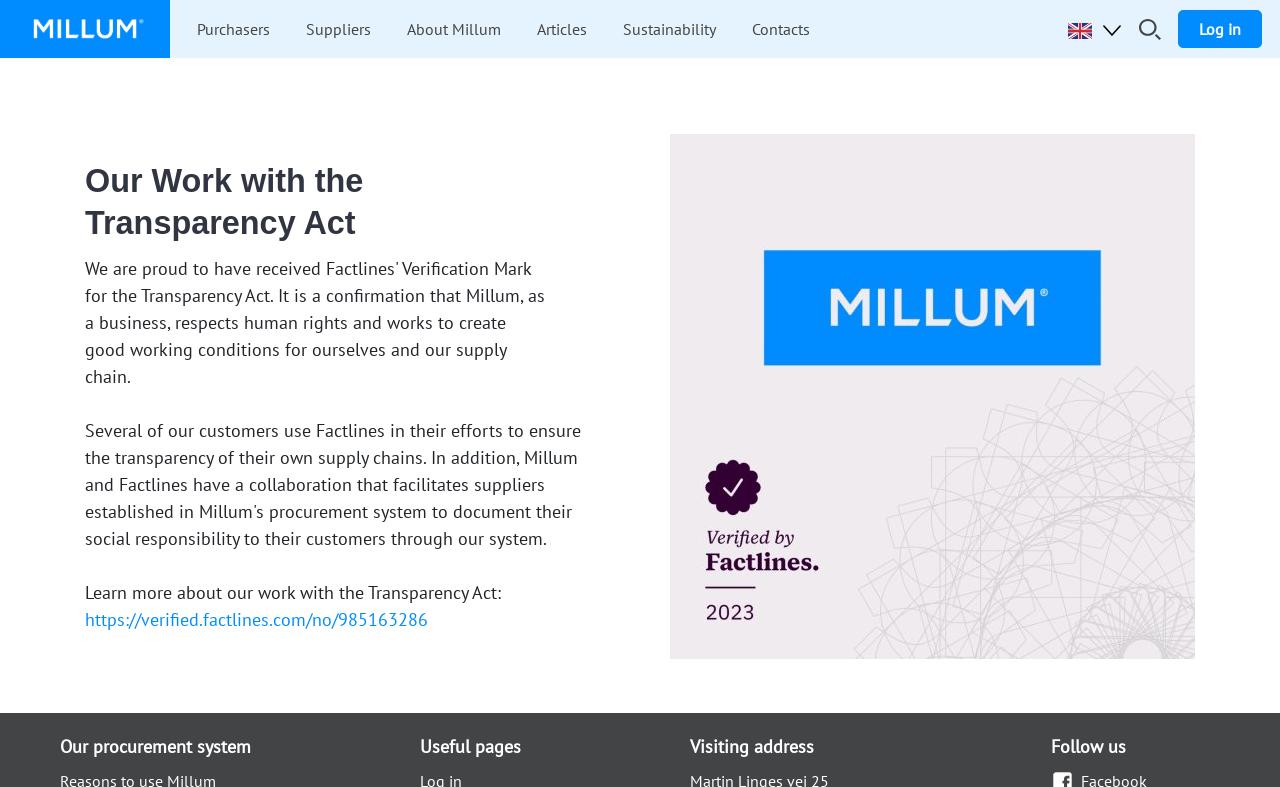Describe all the key features and sections of the webpage thoroughly.

The webpage is about Millum's work with the Transparency Act. At the top, there is a navigation bar that spans the entire width of the page, containing several links, including "Purchasers", "Suppliers", "About Millum", "Articles", "Sustainability", and "Contacts". The navigation bar also features a logo on the left side and a "Log in" link on the right side. Additionally, there are two buttons, "Other" and "Toggle search", on the right side of the navigation bar.

Below the navigation bar, there is a main content section that occupies the majority of the page. The content is divided into several sections. At the top, there is a heading that reads "Our Work with the Transparency Act". Below the heading, there is a brief introduction to Millum's work with the Transparency Act, followed by a link to learn more about it.

On the right side of the introduction, there is a figure containing an image of a Factlines verification badge. Below the introduction, there are four sections with static text, labeled "Our procurement system", "Useful pages", "Visiting address", and "Follow us", respectively. These sections are arranged in a column and occupy the bottom part of the page.